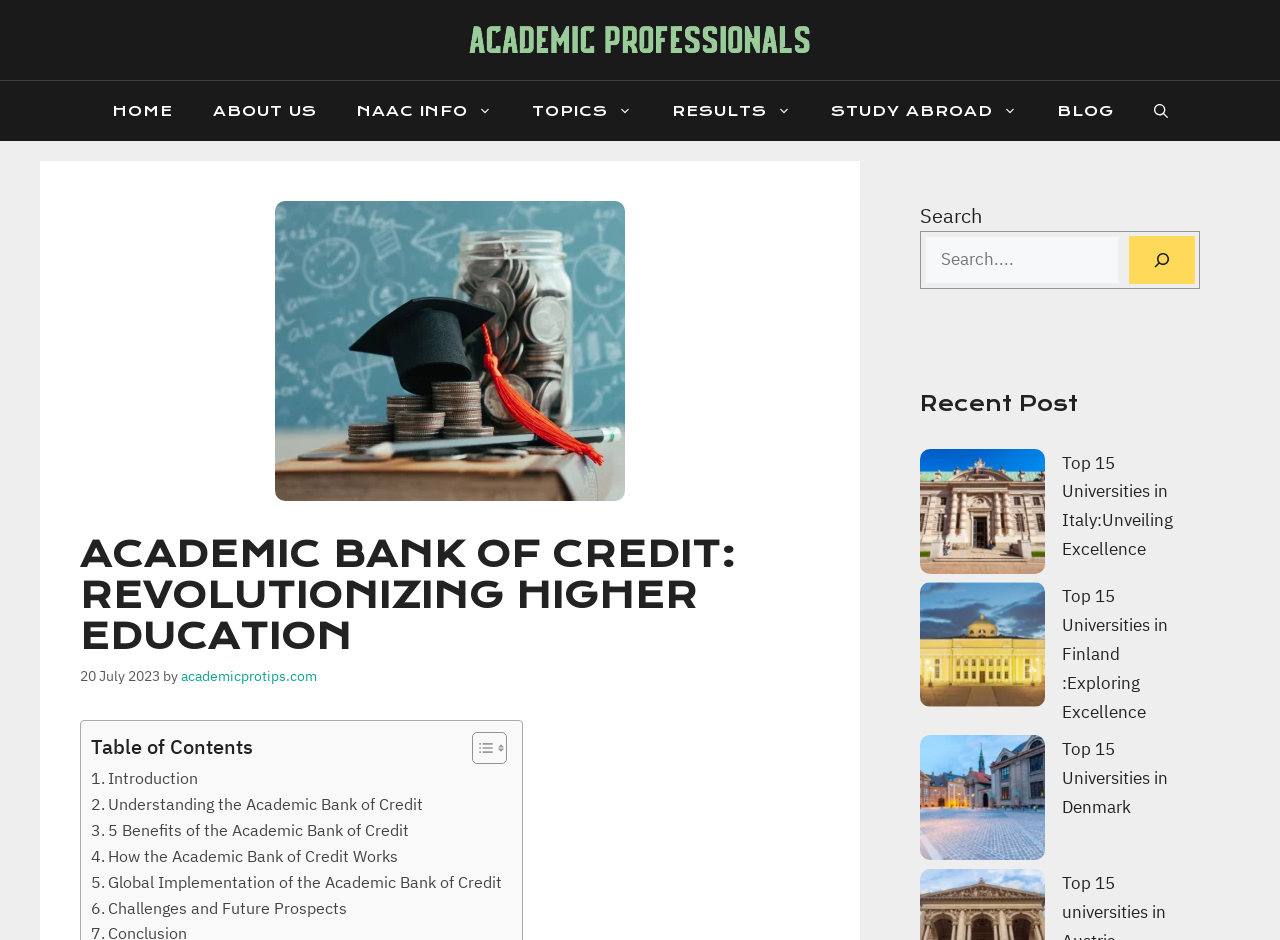Elaborate on the information and visuals displayed on the webpage.

The webpage is about the "5 Benefits of the Academic Bank of Credit". At the top, there is a banner with the site's logo and a link to "academicprotips.com". Below the banner, there is a navigation menu with links to "HOME", "ABOUT US", "NAAC INFO", "TOPICS", "RESULTS", "STUDY ABROAD", and "BLOG". 

On the left side of the page, there is a main content section with a heading "ACADEMIC BANK OF CREDIT: REVOLUTIONIZING HIGHER EDUCATION". Below the heading, there is a time stamp "20 July 2023" and the author's name "academicprotips.com". 

The main content is divided into sections, with a table of contents on the top. The table of contents has links to different sections of the article, including "Introduction", "Understanding the Academic Bank of Credit", "5 Benefits of the Academic Bank of Credit", "How the Academic Bank of Credit Works", "Global Implementation of the Academic Bank of Credit", and "Challenges and Future Prospects". 

On the right side of the page, there is a complementary section with a search bar and a heading "Recent Post". Below the heading, there are three recent posts with images and links to articles about universities in Italy, Finland, and Denmark.